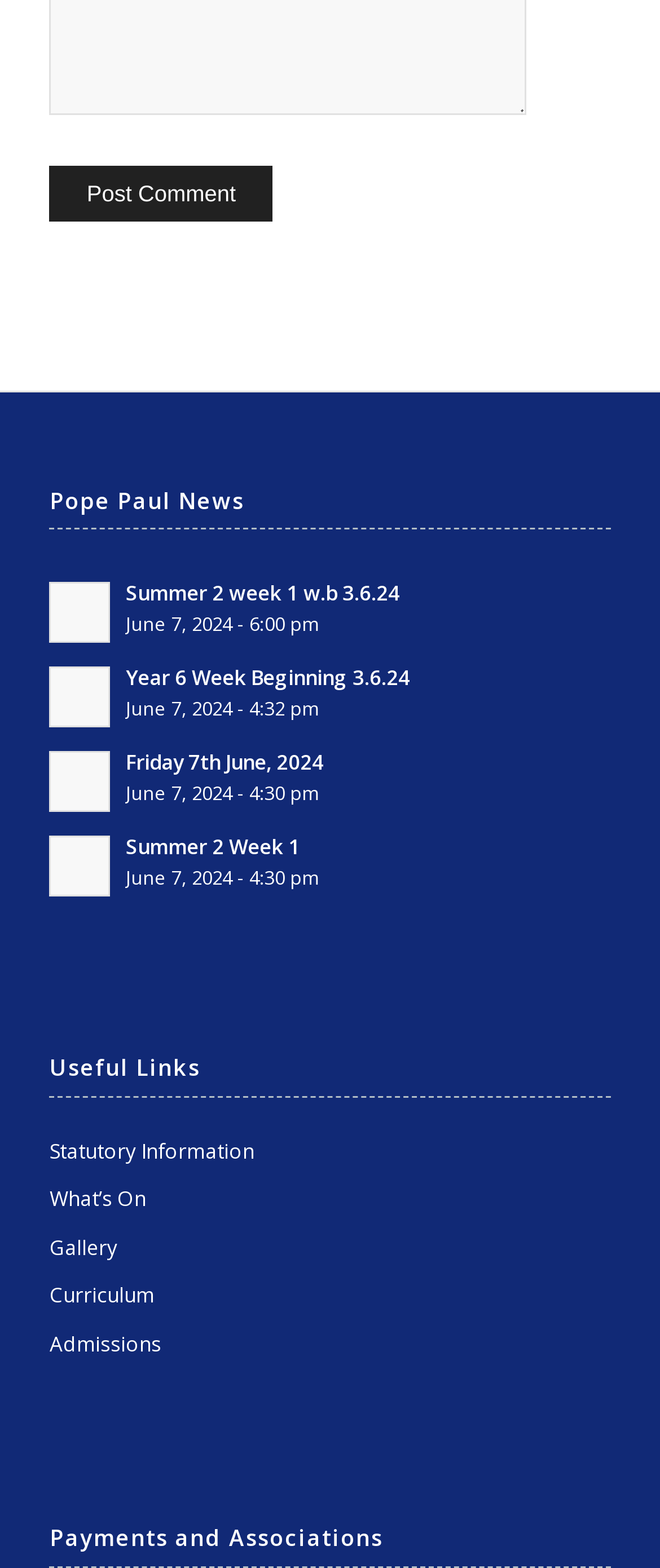Please specify the bounding box coordinates of the element that should be clicked to execute the given instruction: 'Visit 'Gallery''. Ensure the coordinates are four float numbers between 0 and 1, expressed as [left, top, right, bottom].

[0.075, 0.783, 0.925, 0.813]